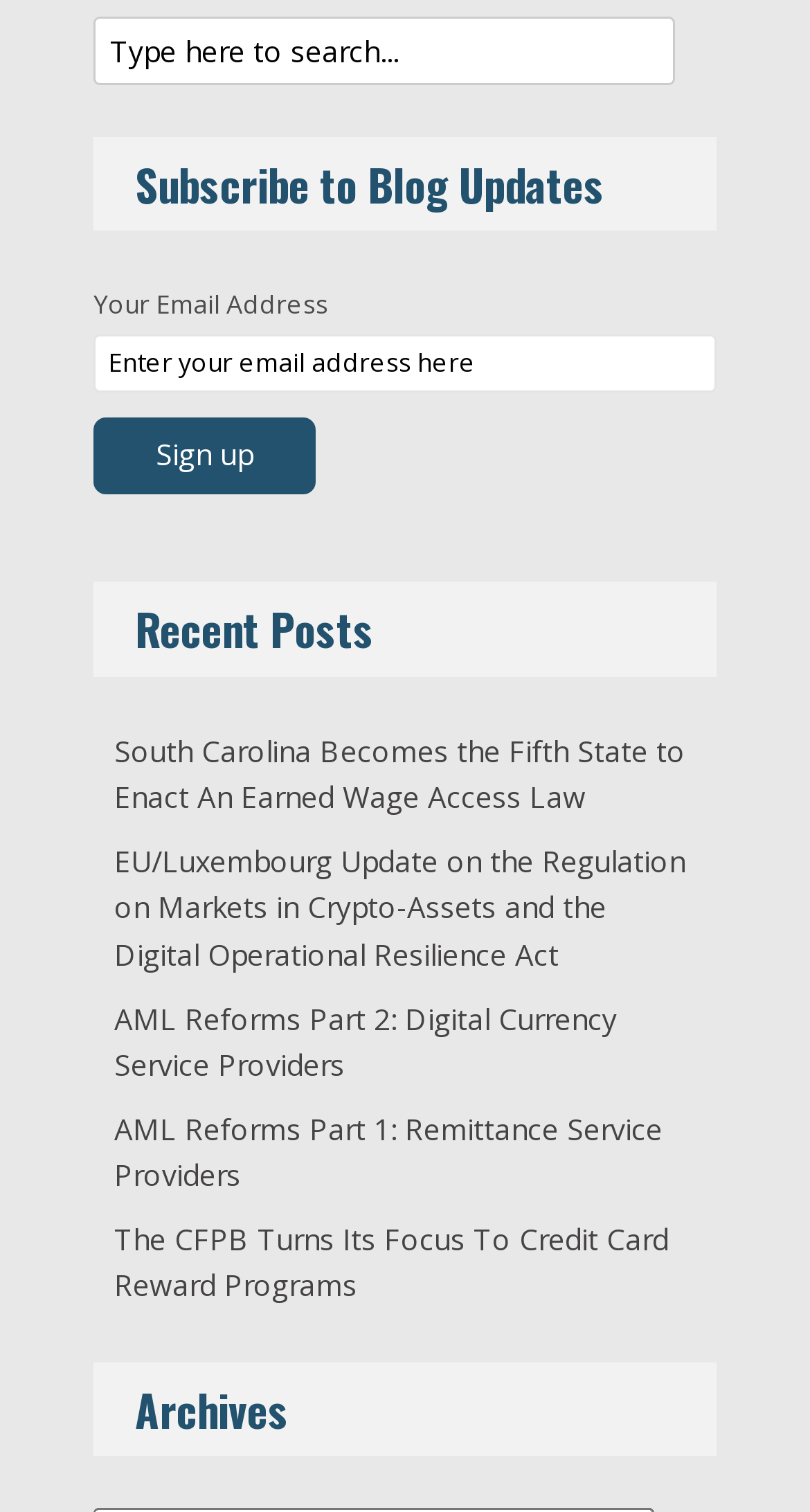Identify the bounding box coordinates of the region that should be clicked to execute the following instruction: "Enter your email address".

[0.115, 0.221, 0.885, 0.259]